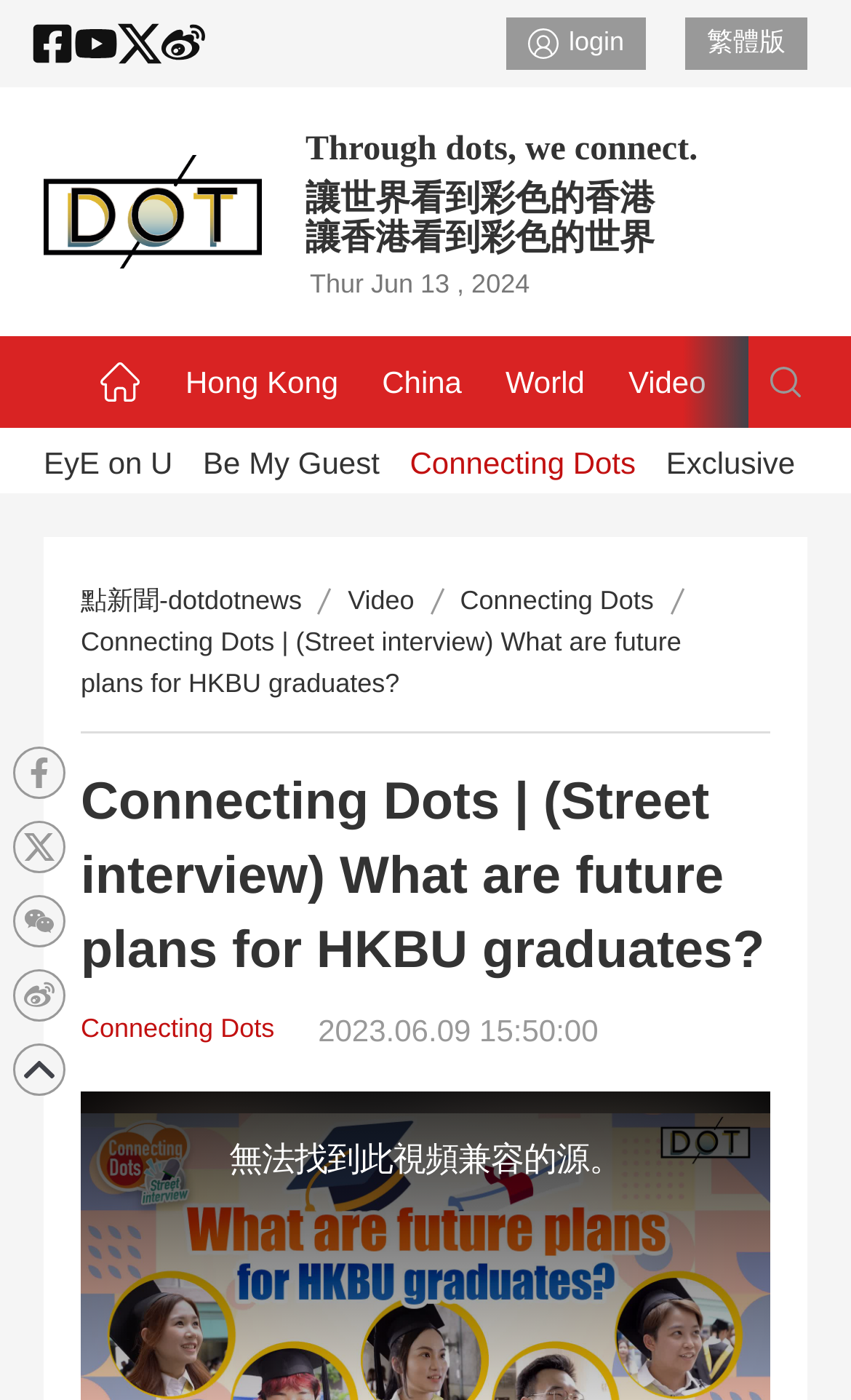What is the category of the article?
Examine the image and give a concise answer in one word or a short phrase.

Connecting Dots